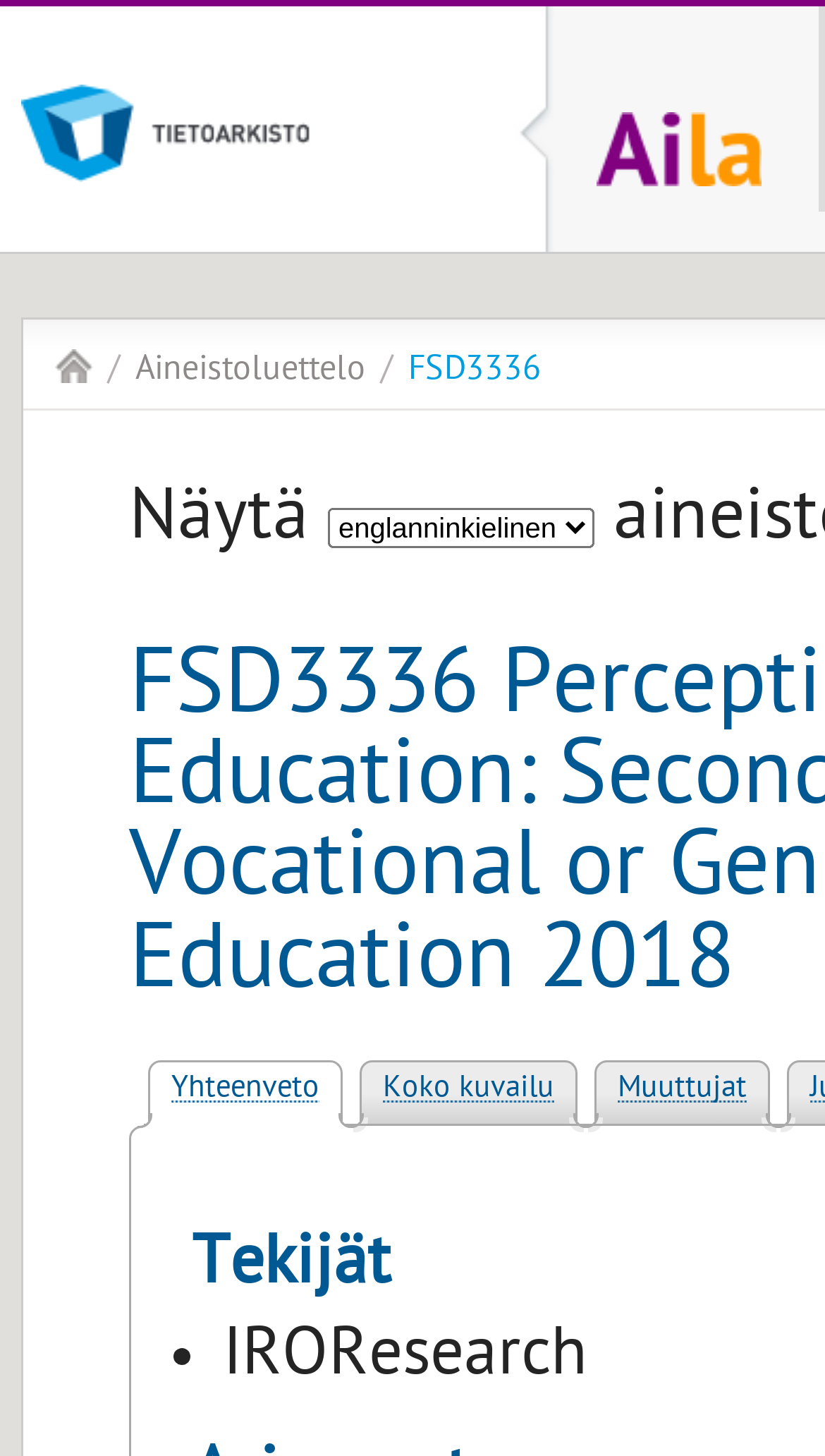Identify the bounding box coordinates for the element you need to click to achieve the following task: "show dataset description". Provide the bounding box coordinates as four float numbers between 0 and 1, in the form [left, top, right, bottom].

[0.156, 0.332, 0.397, 0.388]